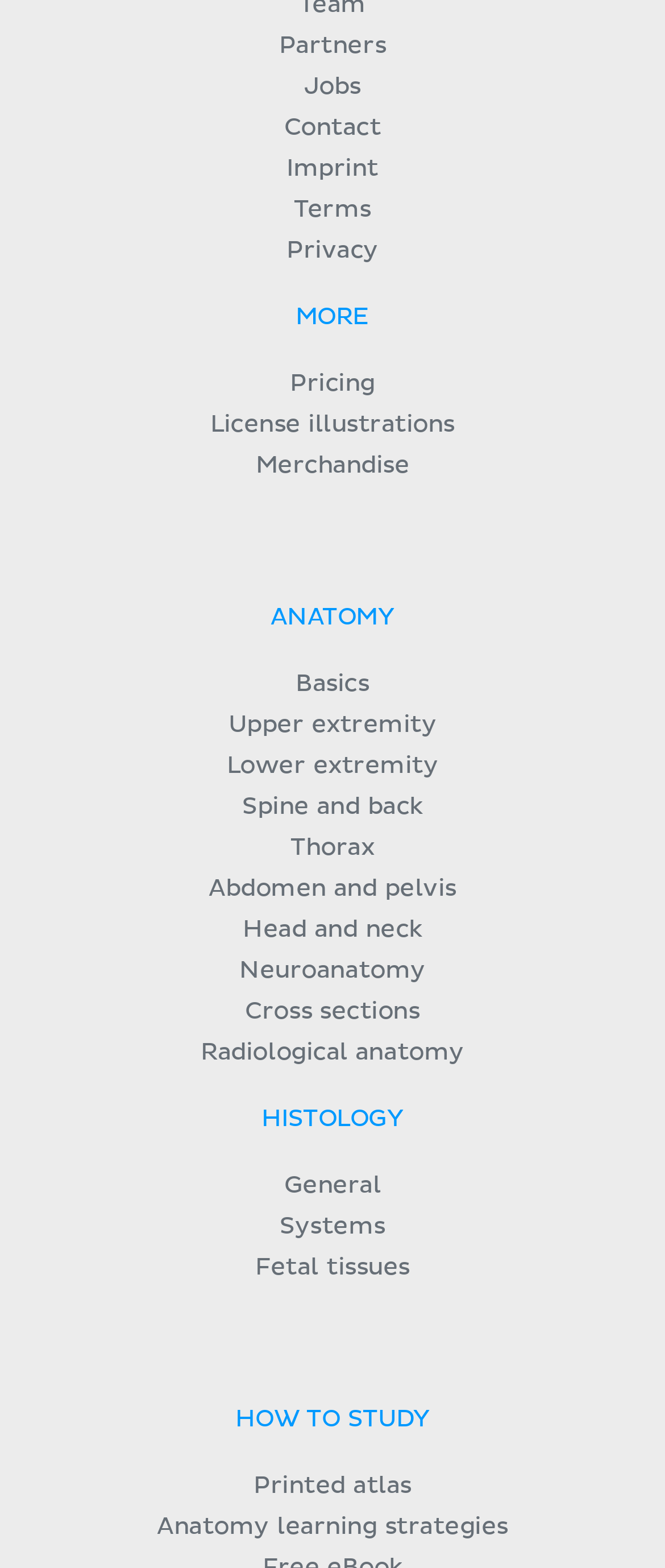Determine the bounding box coordinates of the element's region needed to click to follow the instruction: "Check the 'Terms' page". Provide these coordinates as four float numbers between 0 and 1, formatted as [left, top, right, bottom].

[0.442, 0.126, 0.558, 0.142]